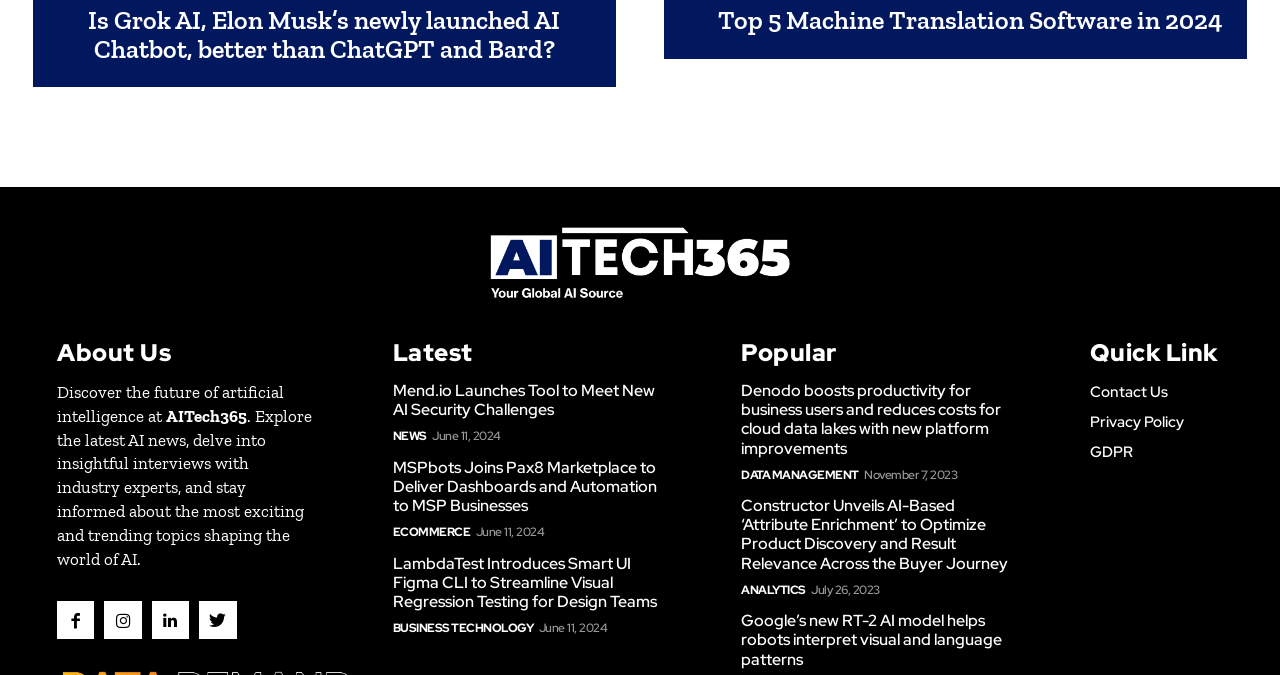Specify the bounding box coordinates of the element's region that should be clicked to achieve the following instruction: "Visit the 'Mend.io Launches Tool to Meet New AI Security Challenges' news article". The bounding box coordinates consist of four float numbers between 0 and 1, in the format [left, top, right, bottom].

[0.307, 0.563, 0.512, 0.622]